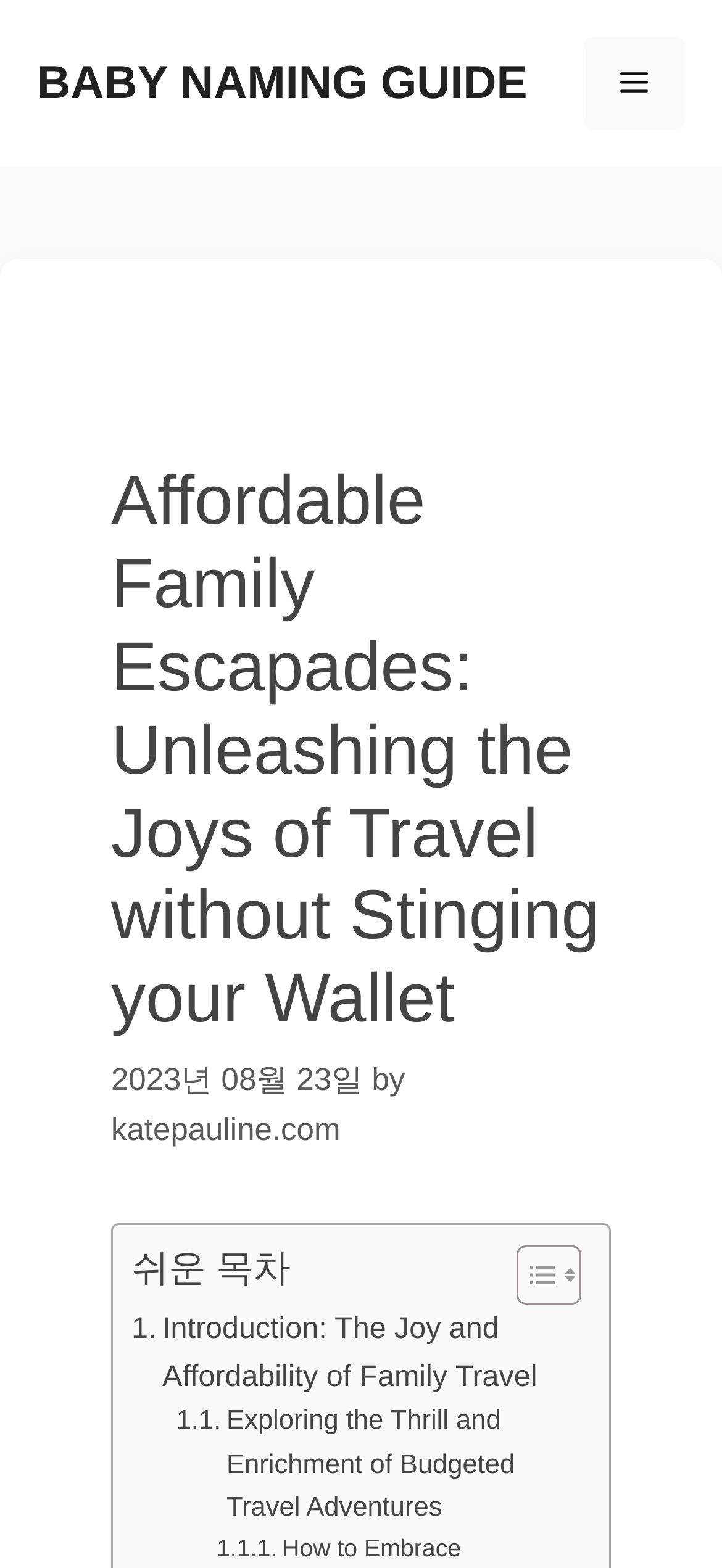Please provide a detailed answer to the question below based on the screenshot: 
What is the date of the article?

The date of the article can be found in the time element, which is located below the heading element. The text content of the time element is '2023년 08월 23일'.